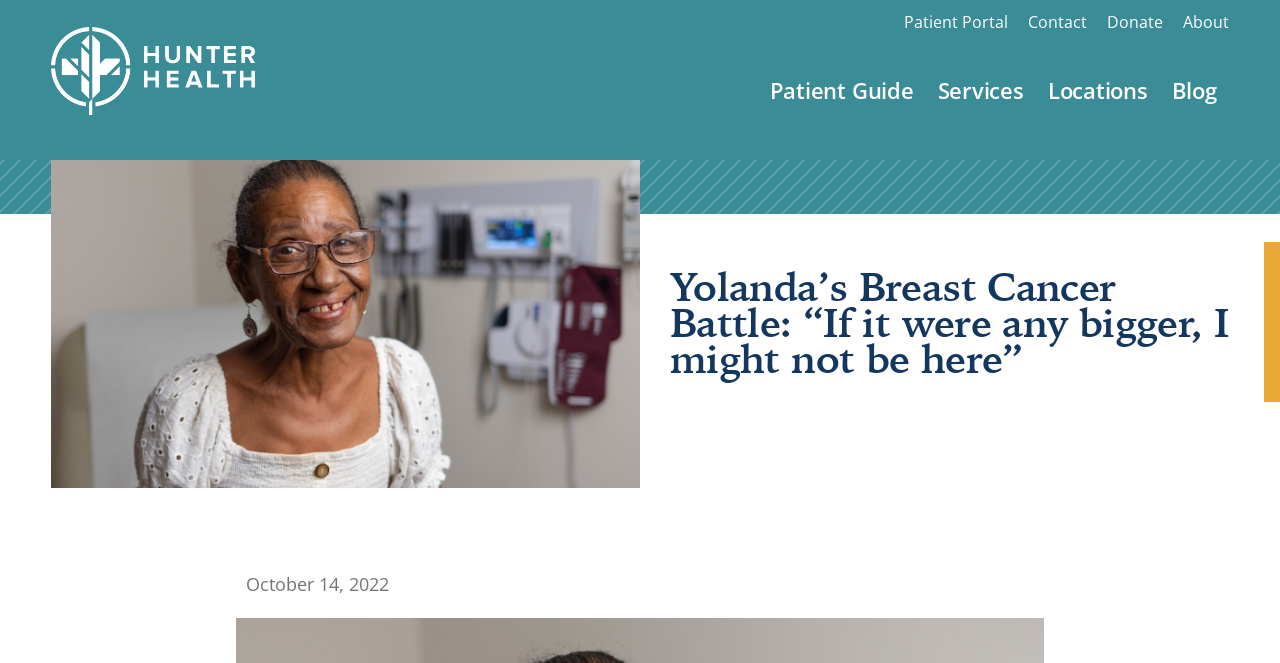Find the bounding box coordinates of the element you need to click on to perform this action: 'View Blog posts'. The coordinates should be represented by four float values between 0 and 1, in the format [left, top, right, bottom].

[0.915, 0.113, 0.951, 0.158]